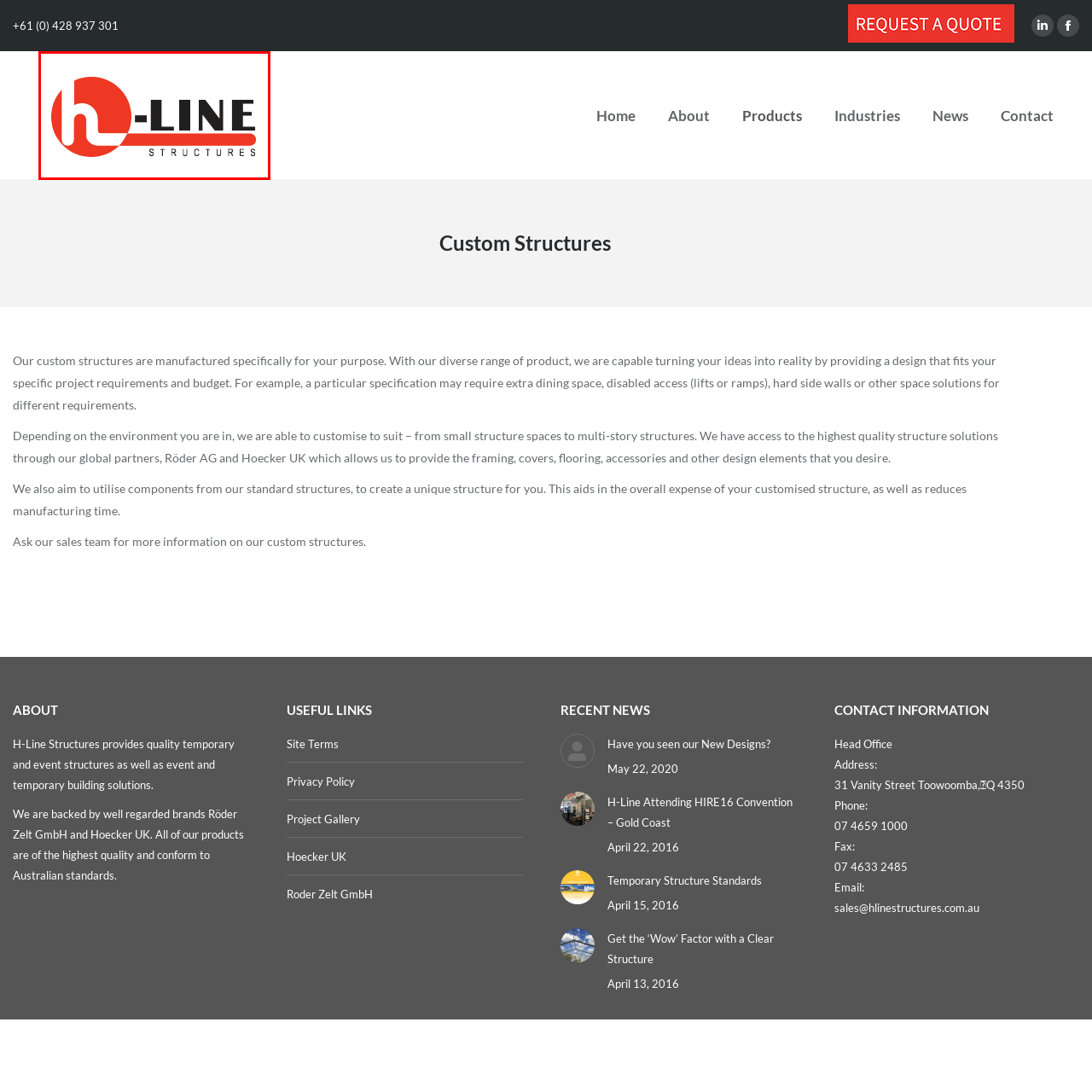Look closely at the part of the image inside the red bounding box, then respond in a word or phrase: What is the font color of 'LINE STRUCTURES'?

Black